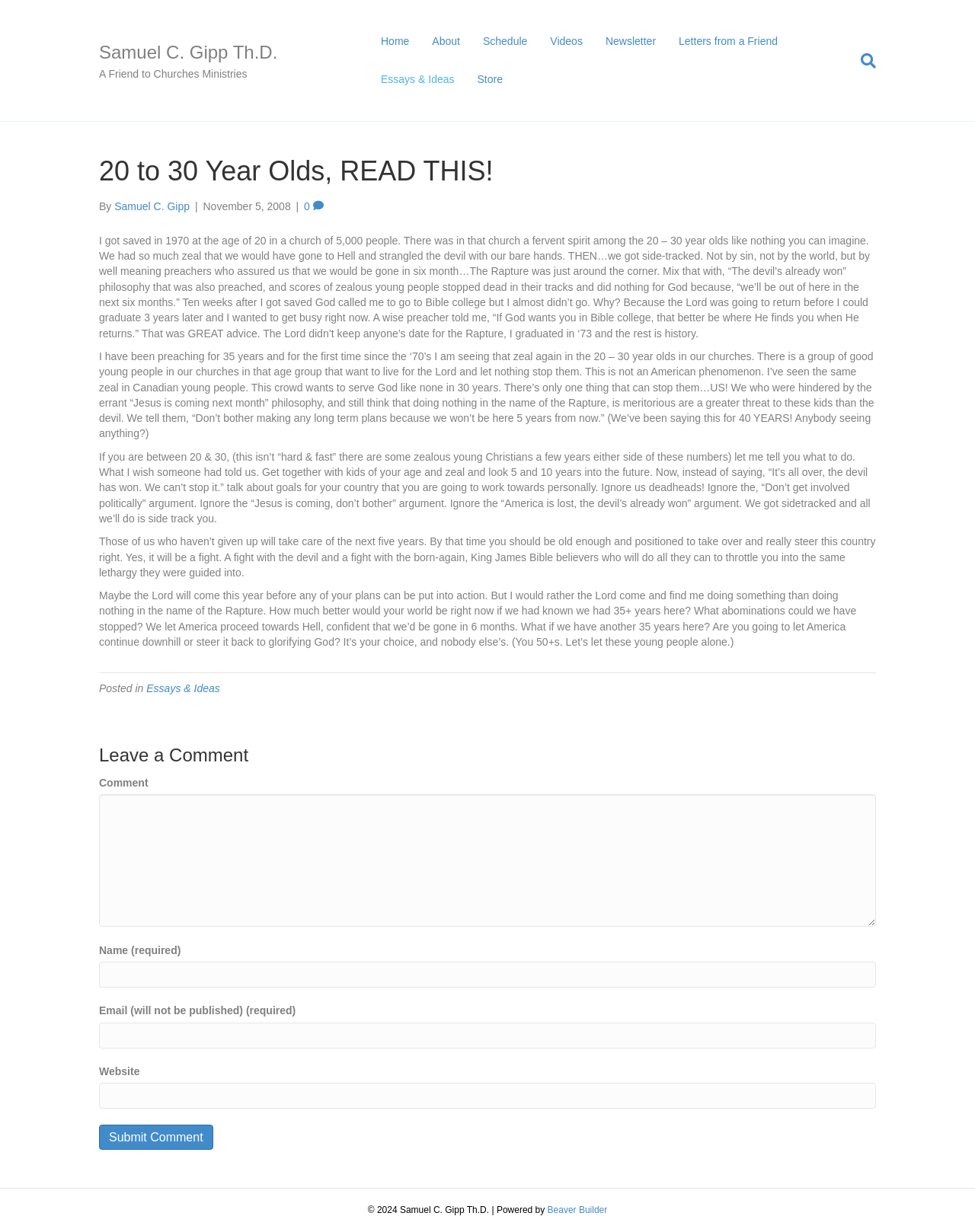Please predict the bounding box coordinates of the element's region where a click is necessary to complete the following instruction: "Click the 'Submit Comment' button". The coordinates should be represented by four float numbers between 0 and 1, i.e., [left, top, right, bottom].

[0.102, 0.913, 0.218, 0.933]